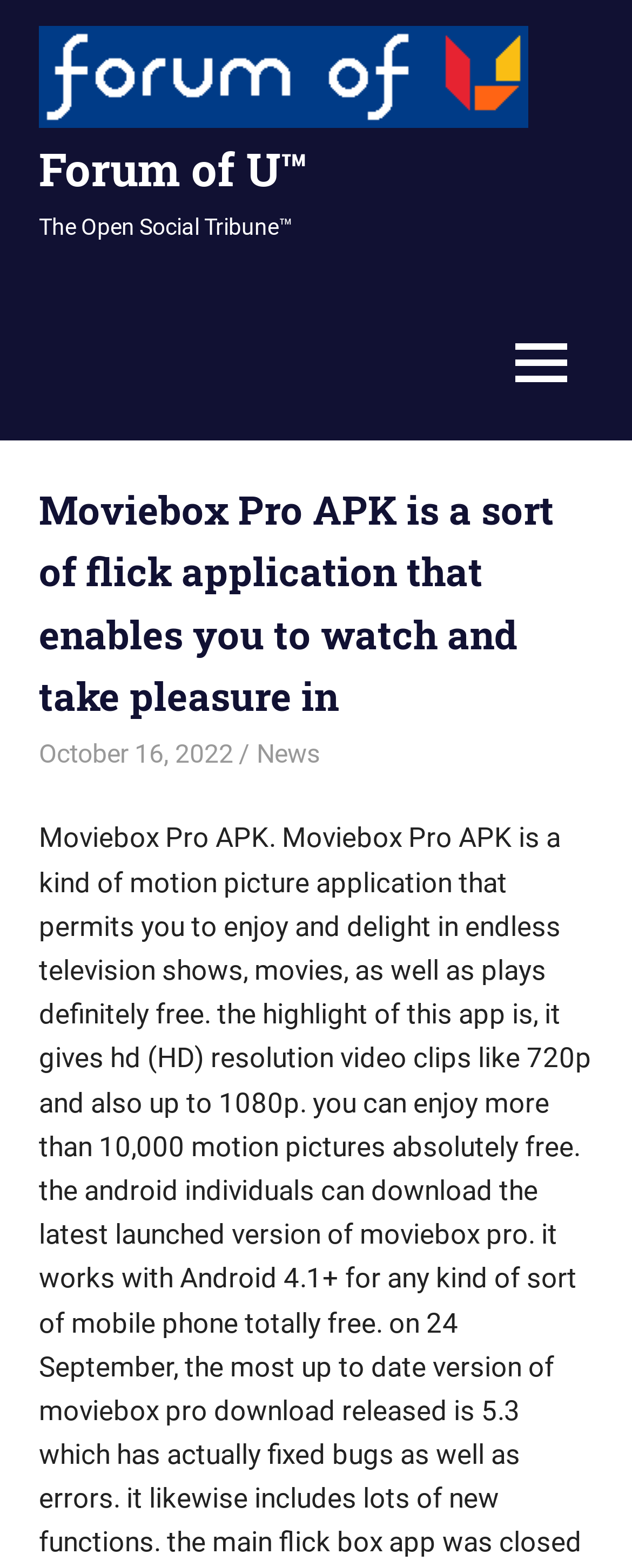When was the latest article published?
Refer to the image and give a detailed response to the question.

The publication date of the latest article can be found in the link element, which is 'October 16, 2022', located below the heading element and next to the author's name.